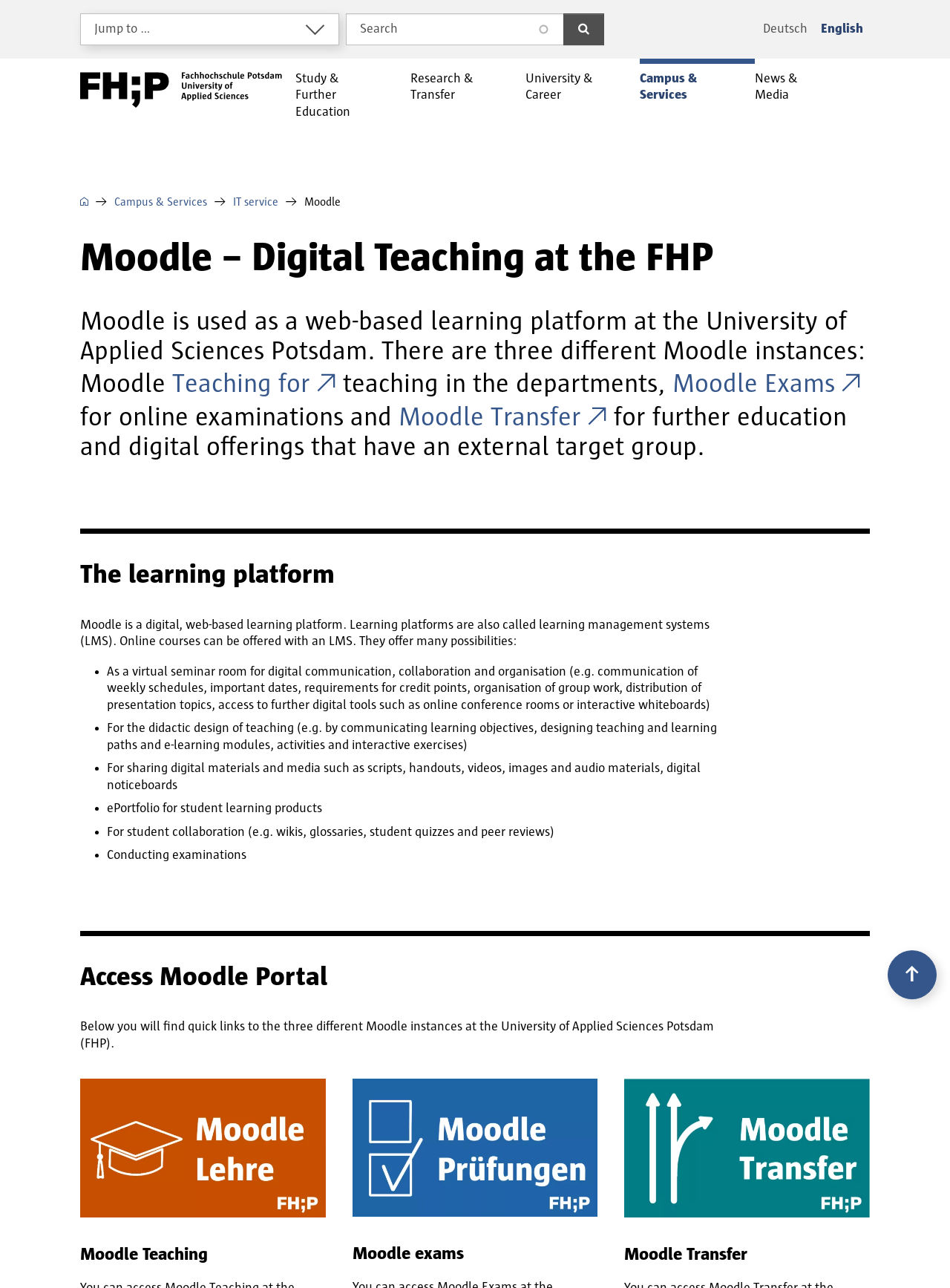What is the function of the search box?
Refer to the screenshot and deliver a thorough answer to the question presented.

The search box is located at the top of the webpage, and it allows users to search for specific content or keywords within the Moodle platform, as indicated by the 'Search' label and the search icon.